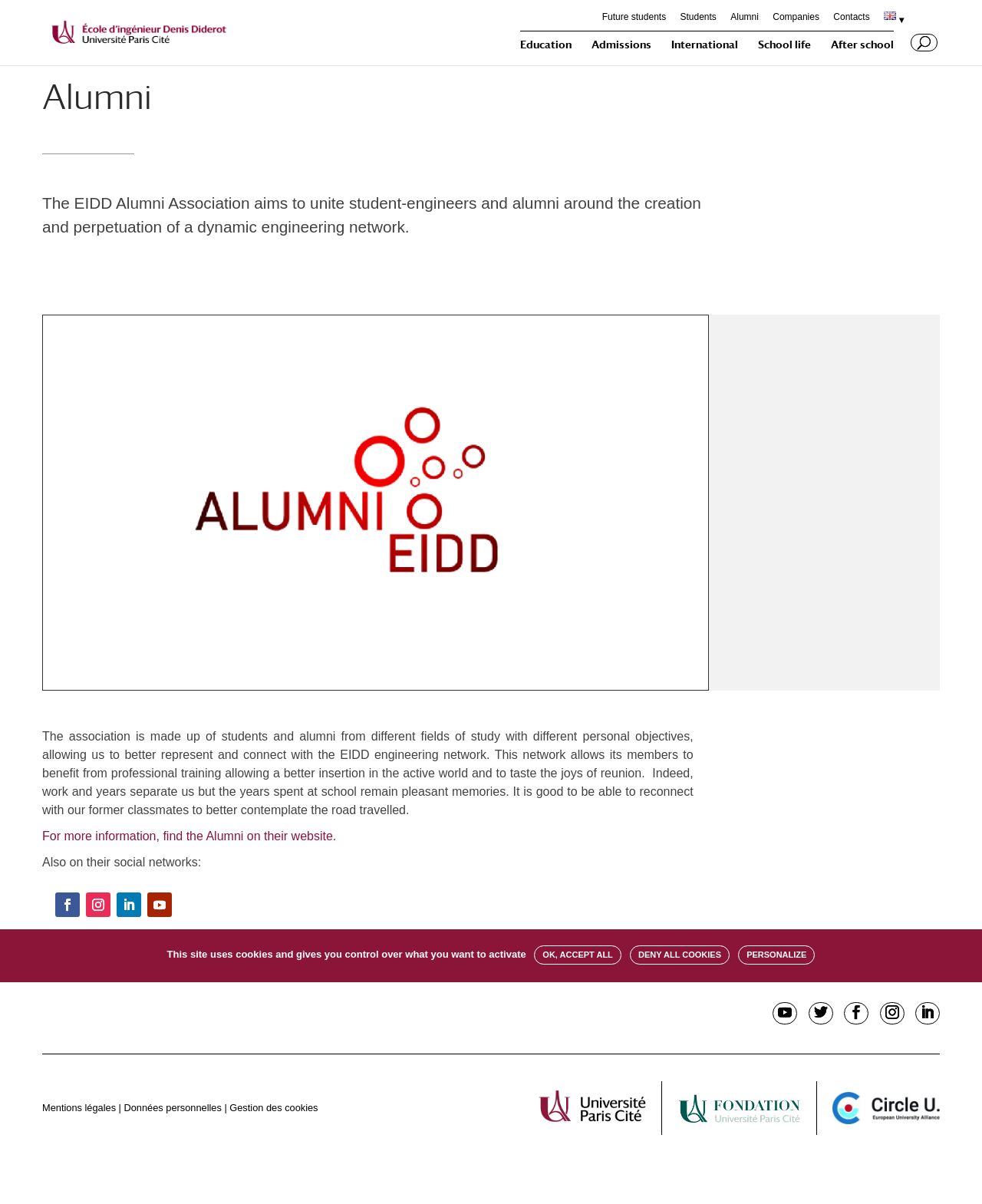Refer to the screenshot and answer the following question in detail:
What is the theme of the webpage?

I found the answer by looking at the overall content and structure of the webpage. The webpage appears to be dedicated to the alumni of the Ecole d'ingénieur Denis Diderot, with sections discussing the Alumni Association, its purpose, and related information. This suggests that the theme of the webpage is alumni-related.